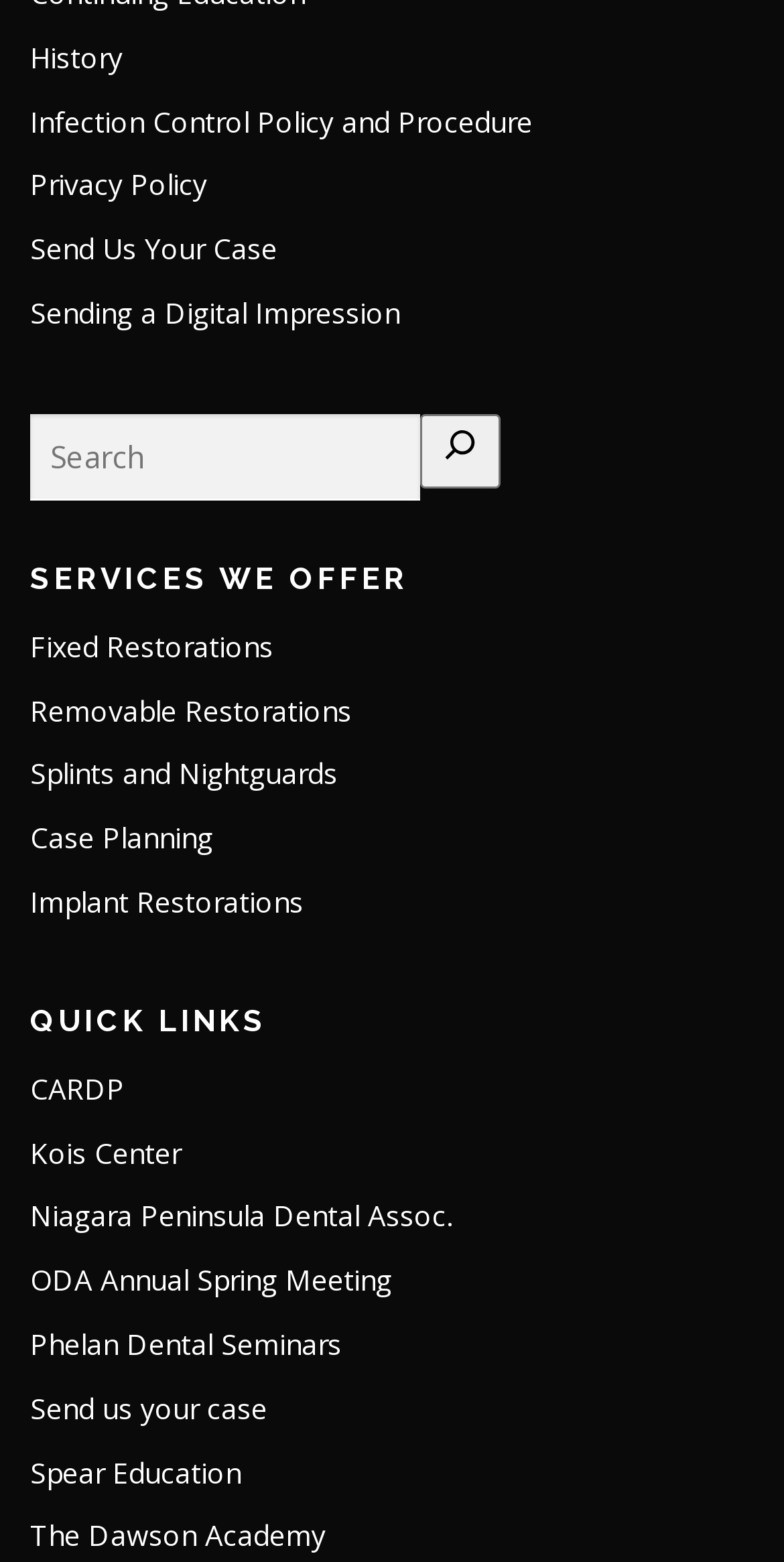How many links are available in the top navigation menu?
Using the image as a reference, answer with just one word or a short phrase.

5